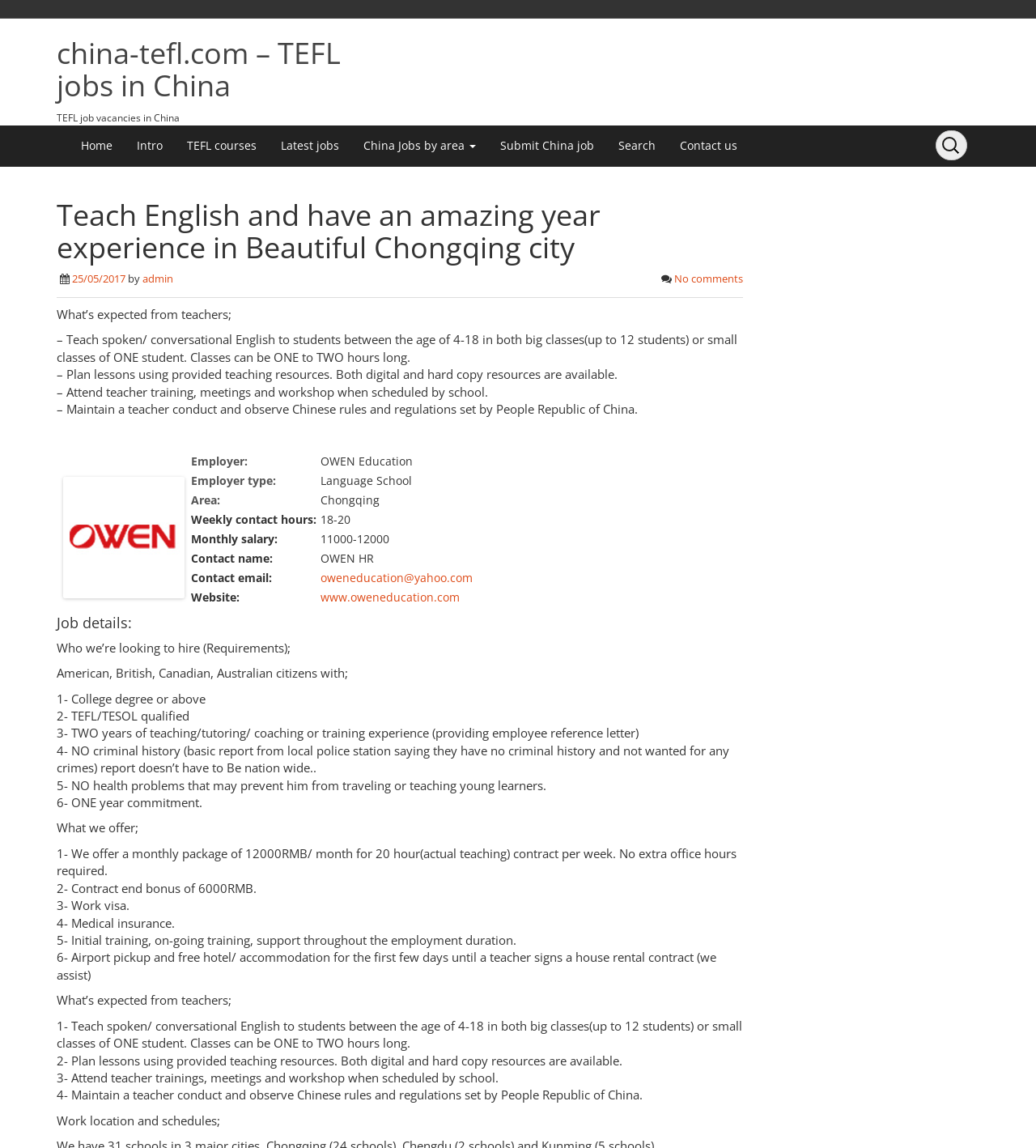Please locate the bounding box coordinates of the element's region that needs to be clicked to follow the instruction: "Search for a job". The bounding box coordinates should be provided as four float numbers between 0 and 1, i.e., [left, top, right, bottom].

[0.903, 0.114, 0.934, 0.14]